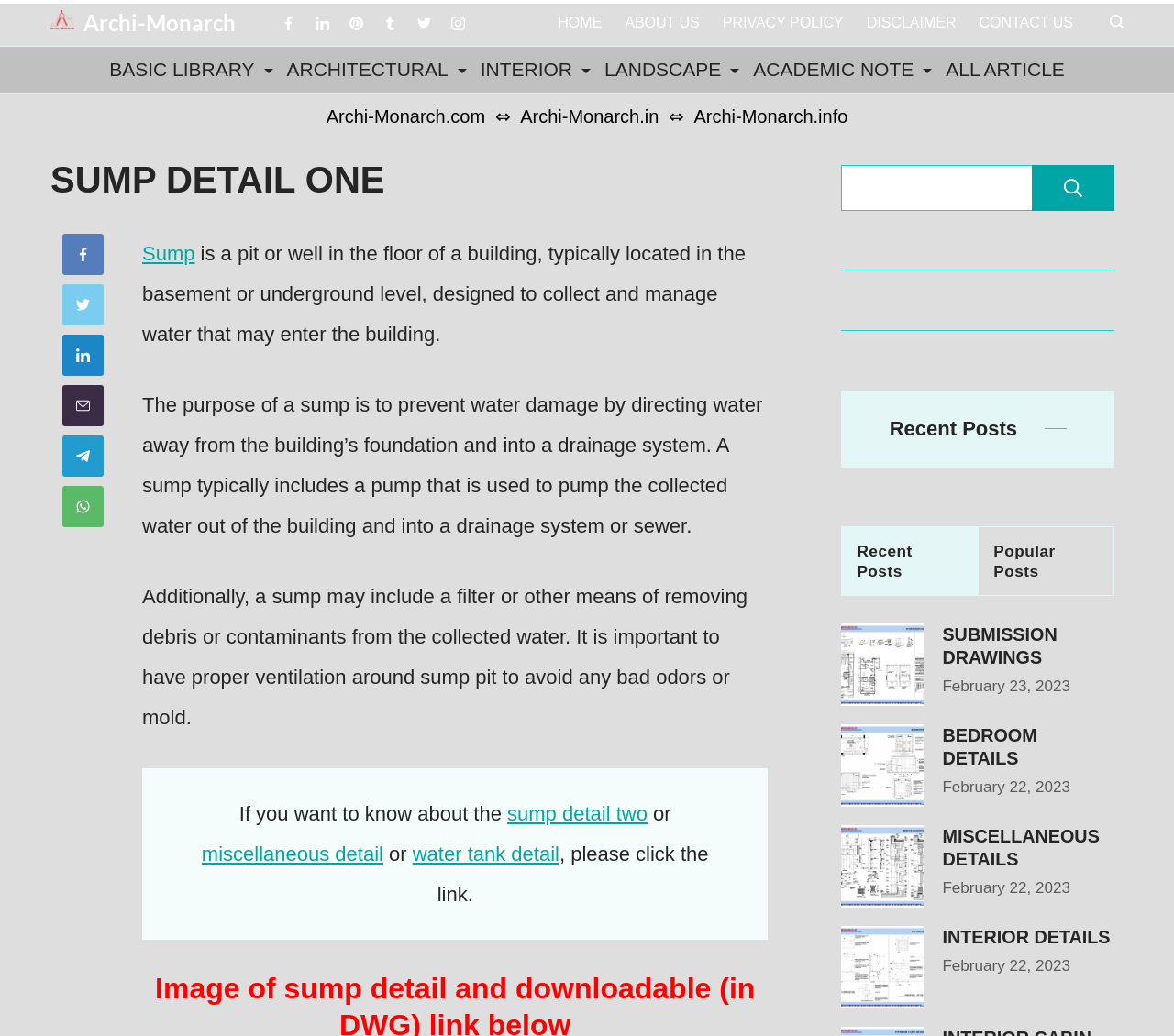What is located in the basement or underground level of a building?
Provide a thorough and detailed answer to the question.

The webpage states that a sump is typically located in the basement or underground level of a building, and it is designed to collect and manage water that may enter the building.